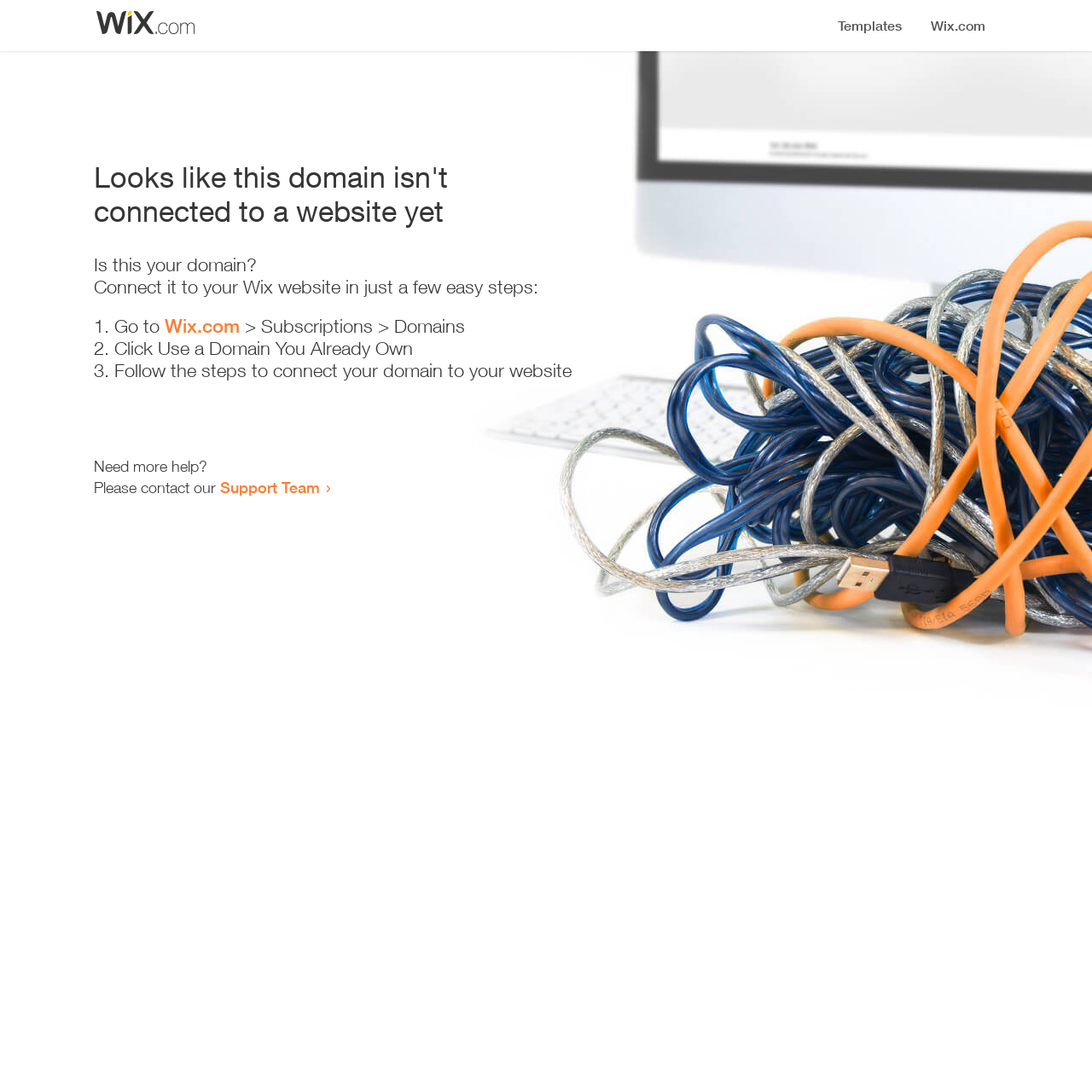Determine the bounding box coordinates for the UI element described. Format the coordinates as (top-left x, top-left y, bottom-right x, bottom-right y) and ensure all values are between 0 and 1. Element description: Support Team

[0.202, 0.438, 0.293, 0.455]